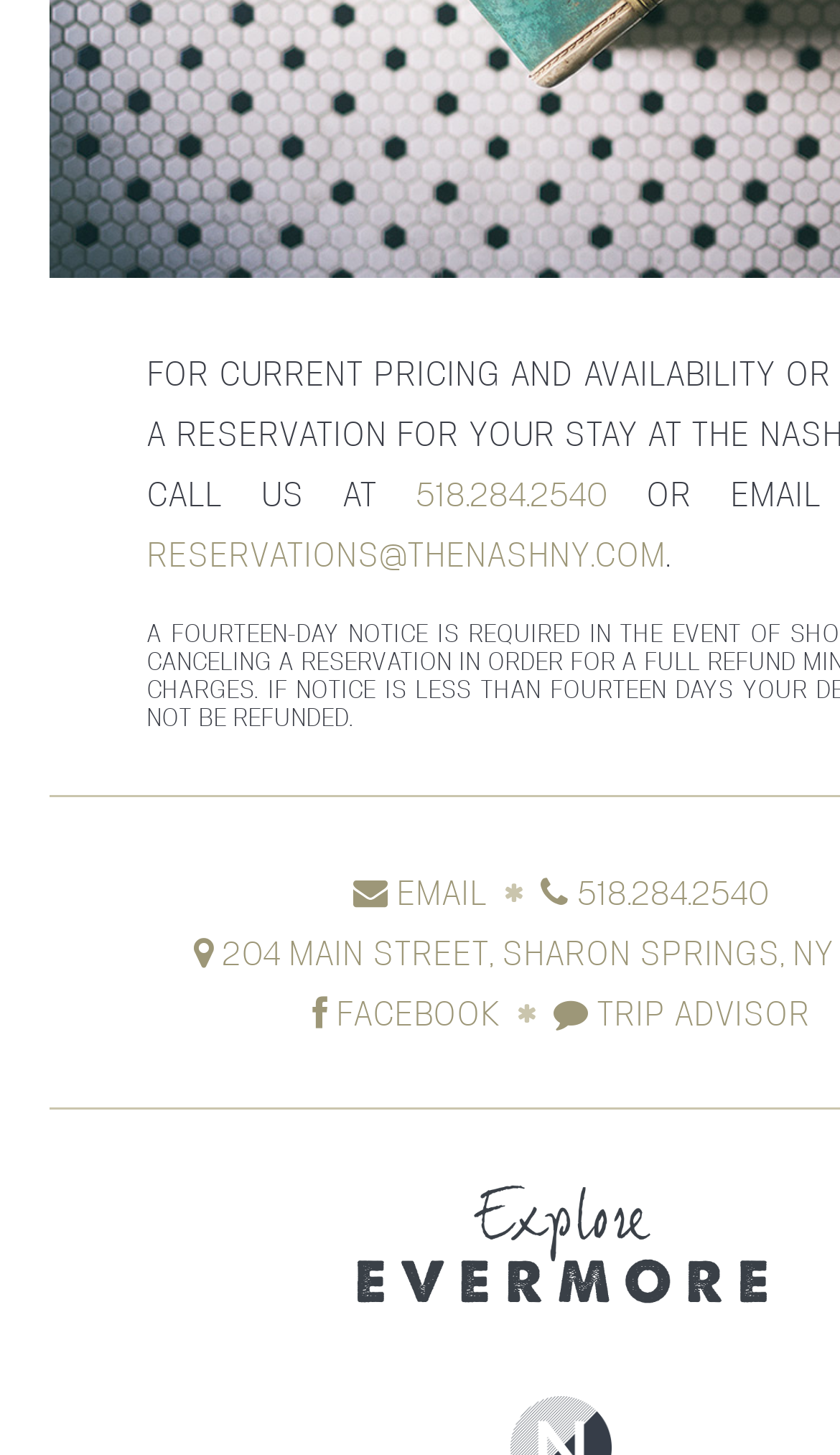Give a short answer to this question using one word or a phrase:
What is the name of the review platform represented by the icon?

TRIP ADVISOR